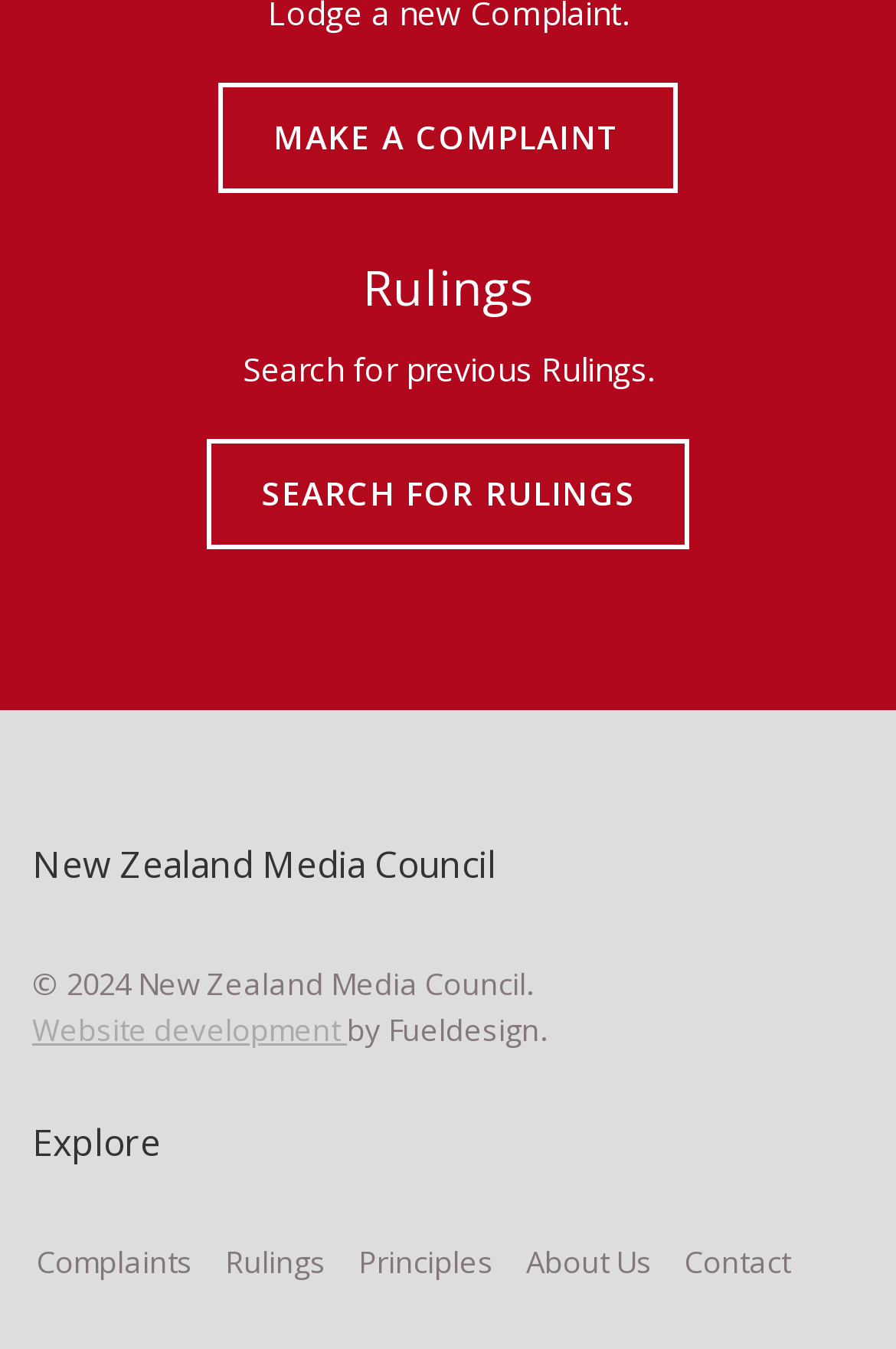Indicate the bounding box coordinates of the element that must be clicked to execute the instruction: "View website development information". The coordinates should be given as four float numbers between 0 and 1, i.e., [left, top, right, bottom].

[0.036, 0.747, 0.387, 0.778]